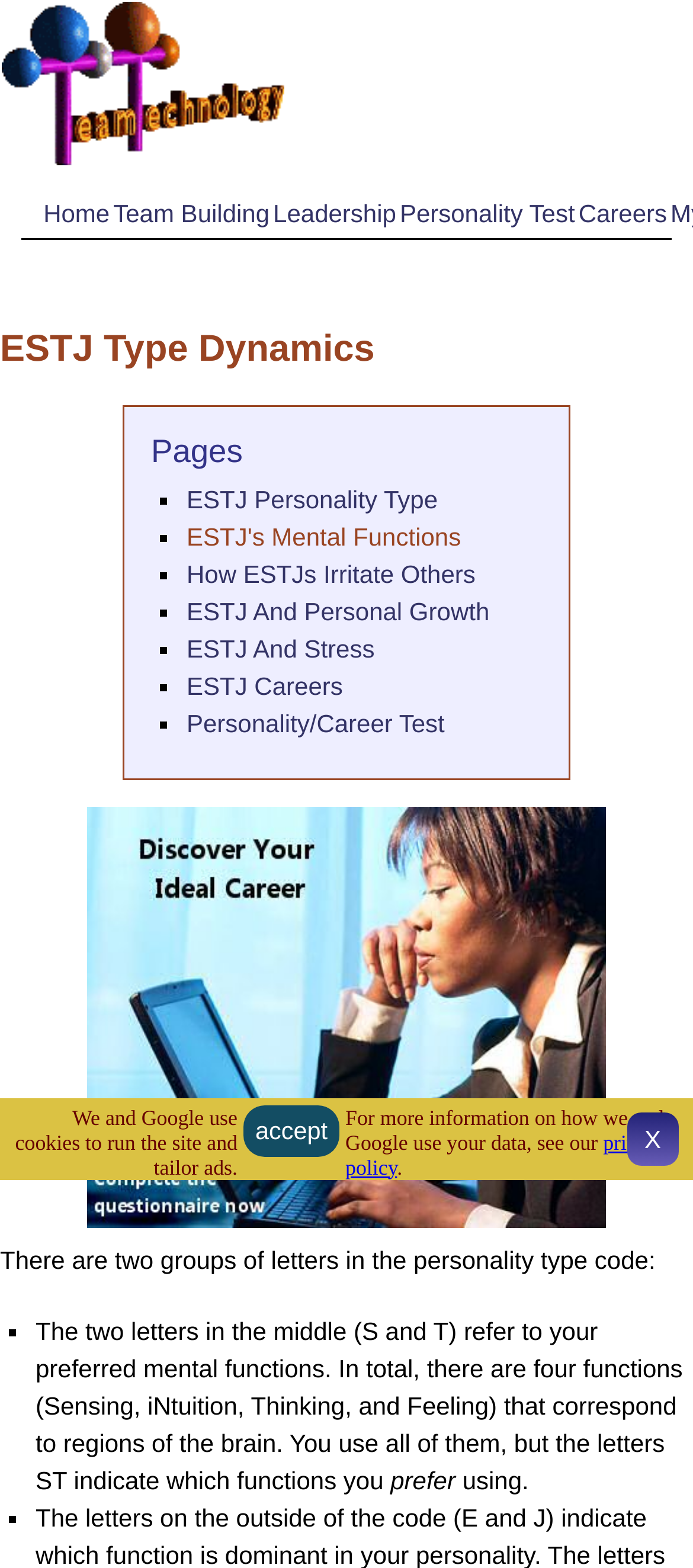Please indicate the bounding box coordinates for the clickable area to complete the following task: "Navigate to 'Careers' page". The coordinates should be specified as four float numbers between 0 and 1, i.e., [left, top, right, bottom].

[0.835, 0.127, 0.962, 0.146]